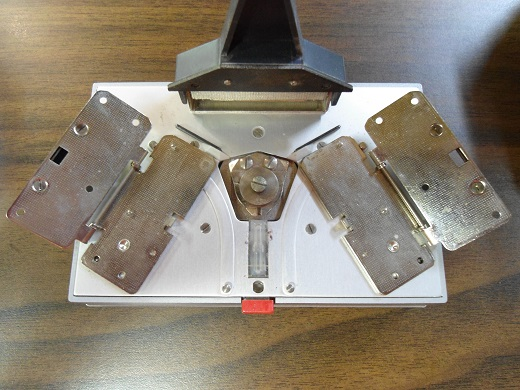Analyze the image and provide a detailed caption.

The image features a detailed view of a metal device, likely a specialized tool or apparatus, positioned against a wooden surface. Central to the design is a metallic base equipped with three hinged plates arranged symmetrically around a central shaft. Each plate displays a sleek, shiny finish, indicating they are made of stainless steel or a similar material, which contributes to a professional and durable aesthetic.

The central portion of the device showcases a circular component that appears to function as a pivot or connecting mechanism, facilitating the movement of the hinged plates. A noticeable red button is positioned at the base, which may suggest a locking or release function, integral to the operation of the tool.

The lighting captures the metallic texture of the device vividly, highlighting the refinement of its construction. This image may be pertinent to those interested in crafts, manufacturing, or mechanical engineering, illustrating a tool that could serve various practical applications, perhaps in assembly or design processes.